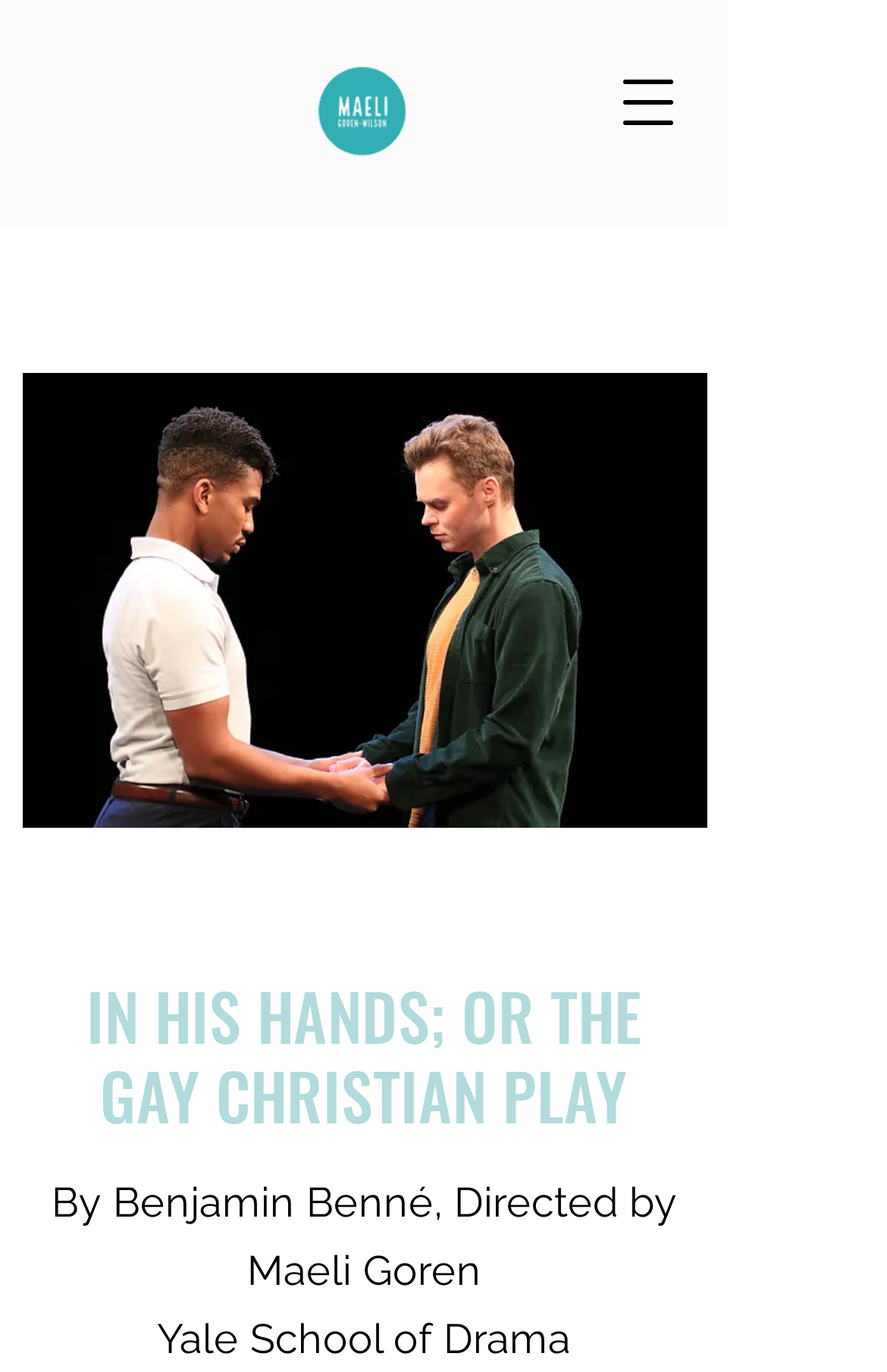From the details in the image, provide a thorough response to the question: What is the name of the play?

I found the answer by looking at the heading element on the webpage, which says 'IN HIS HANDS; OR THE GAY CHRISTIAN PLAY'. The name of the play is 'IN HIS HANDS'.